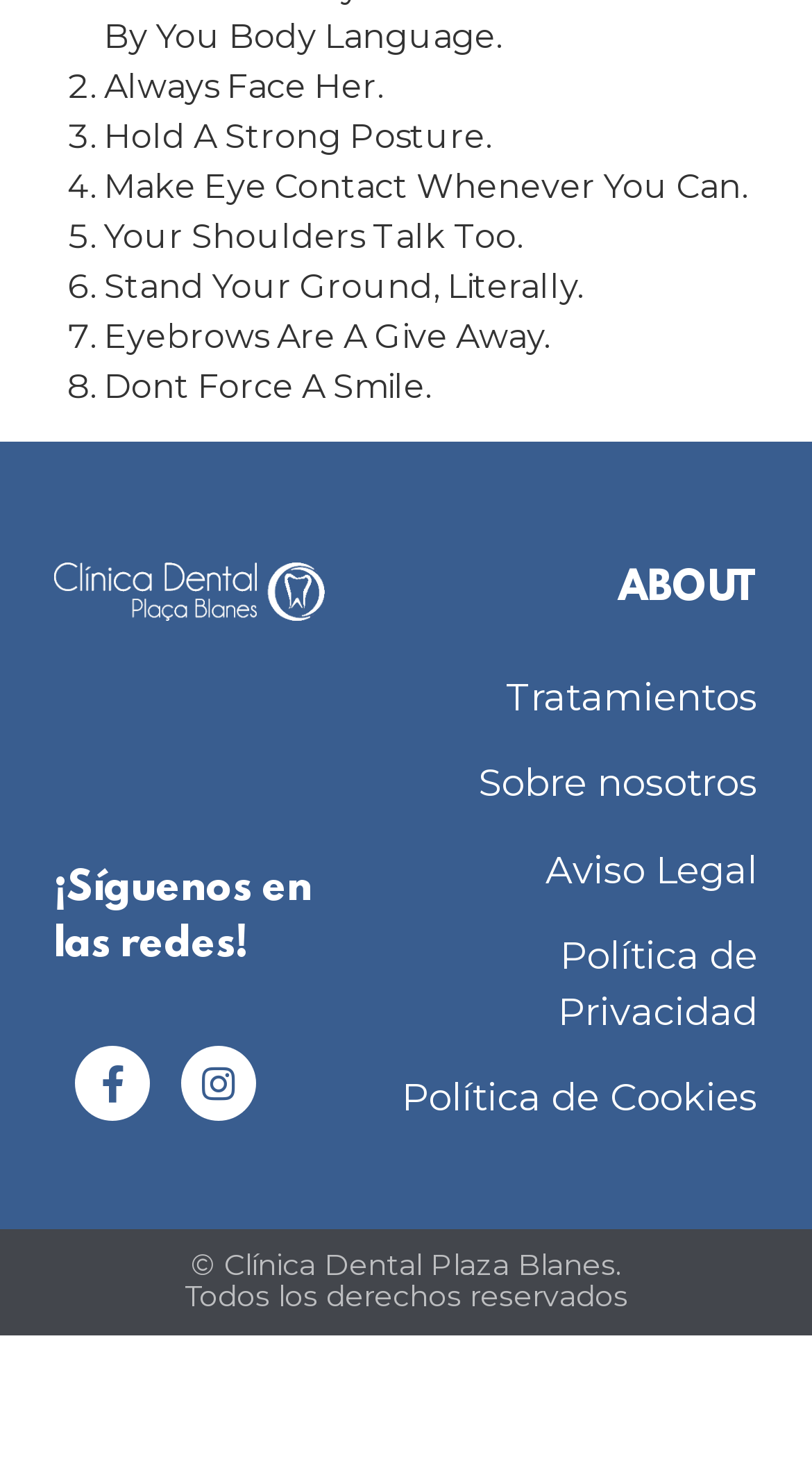What is the purpose of the links at the bottom of the page?
From the details in the image, answer the question comprehensively.

The links at the bottom of the page, such as 'Tratamientos', 'Sobre nosotros', 'Aviso Legal', etc., are likely to navigate to other pages within the website, providing more information about the clinic and its services.